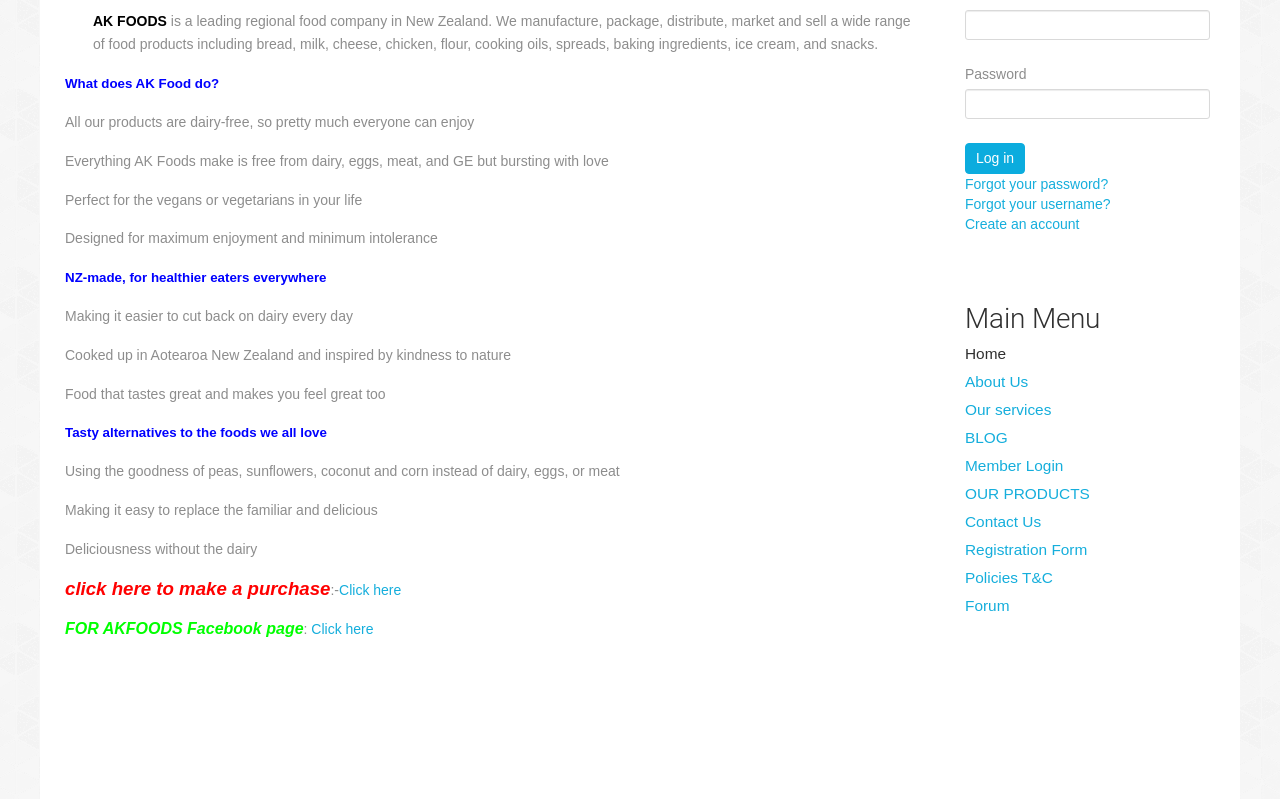Please determine the bounding box coordinates of the clickable area required to carry out the following instruction: "Click the 'Click here' link to make a purchase". The coordinates must be four float numbers between 0 and 1, represented as [left, top, right, bottom].

[0.265, 0.728, 0.314, 0.748]